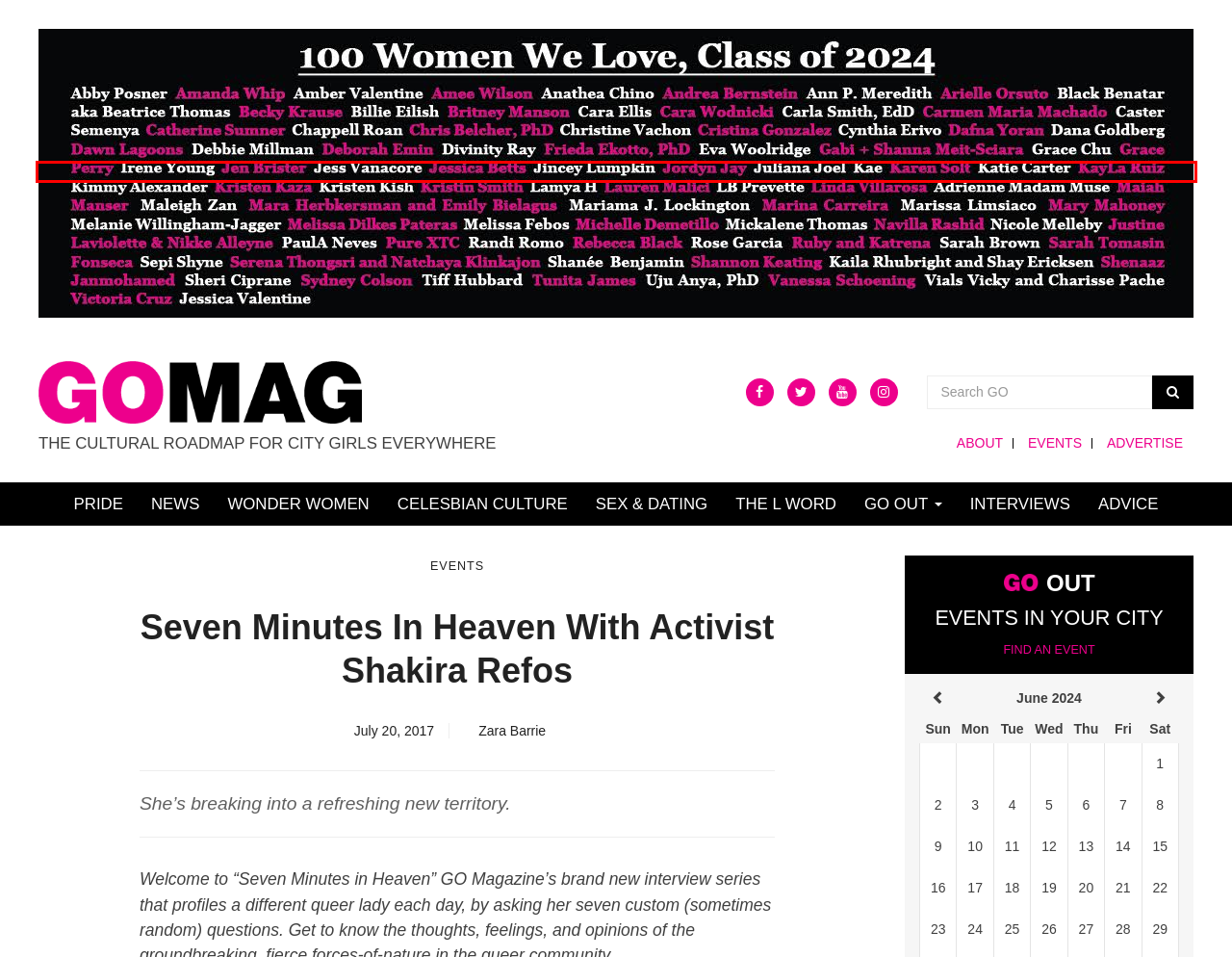Examine the screenshot of the webpage, noting the red bounding box around a UI element. Pick the webpage description that best matches the new page after the element in the red bounding box is clicked. Here are the candidates:
A. 100 Women We Love: Class of 2024 - GO Magazine
B. - GO Magazine
C. Events - GO Magazine
D. Find Lesbian Events Near You - GO Magazine
E. Pride - GO Magazine
F. The Cultural Roadmap for the City Girl - GO Magazine
G. Advertise with GO - GO Magazine
H. About - GO Magazine

A